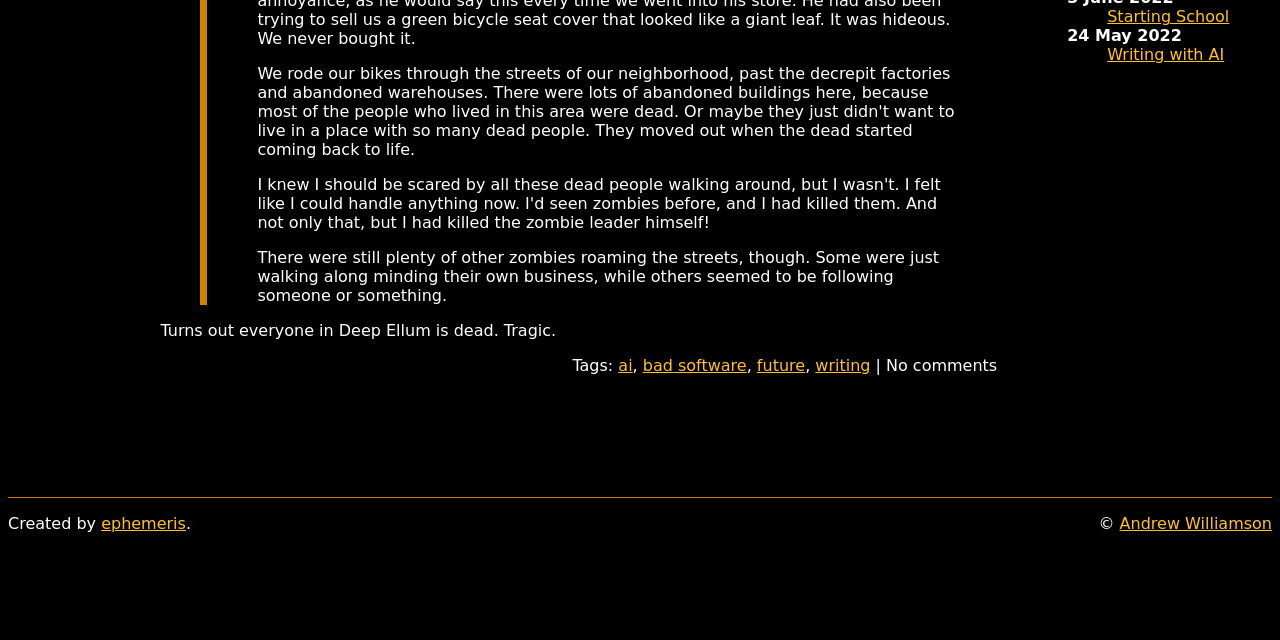Find the bounding box coordinates for the HTML element described in this sentence: "Writing with AI". Provide the coordinates as four float numbers between 0 and 1, in the format [left, top, right, bottom].

[0.865, 0.071, 0.956, 0.101]